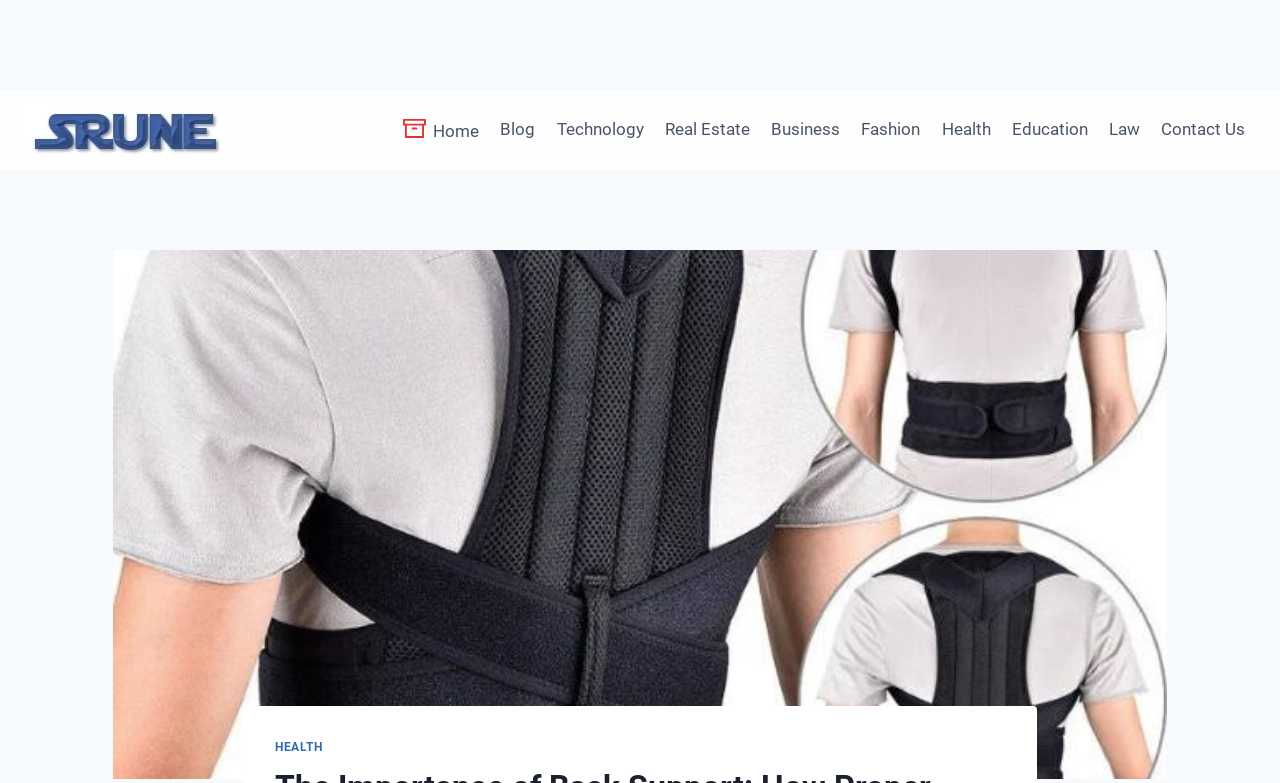Find the bounding box coordinates of the element to click in order to complete this instruction: "read the HEALTH link". The bounding box coordinates must be four float numbers between 0 and 1, denoted as [left, top, right, bottom].

[0.215, 0.945, 0.252, 0.963]